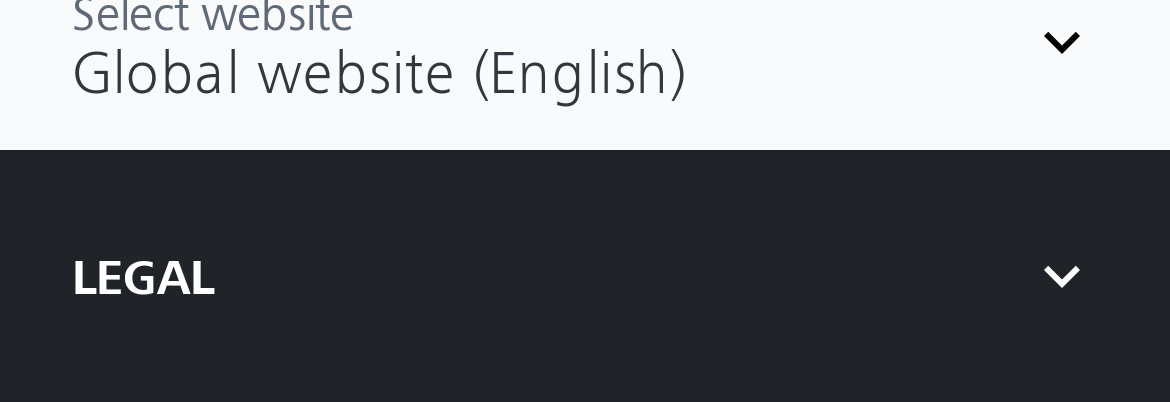Please provide the bounding box coordinate of the region that matches the element description: Cinematography. Coordinates should be in the format (top-left x, top-left y, bottom-right x, bottom-right y) and all values should be between 0 and 1.

[0.062, 0.011, 0.433, 0.257]